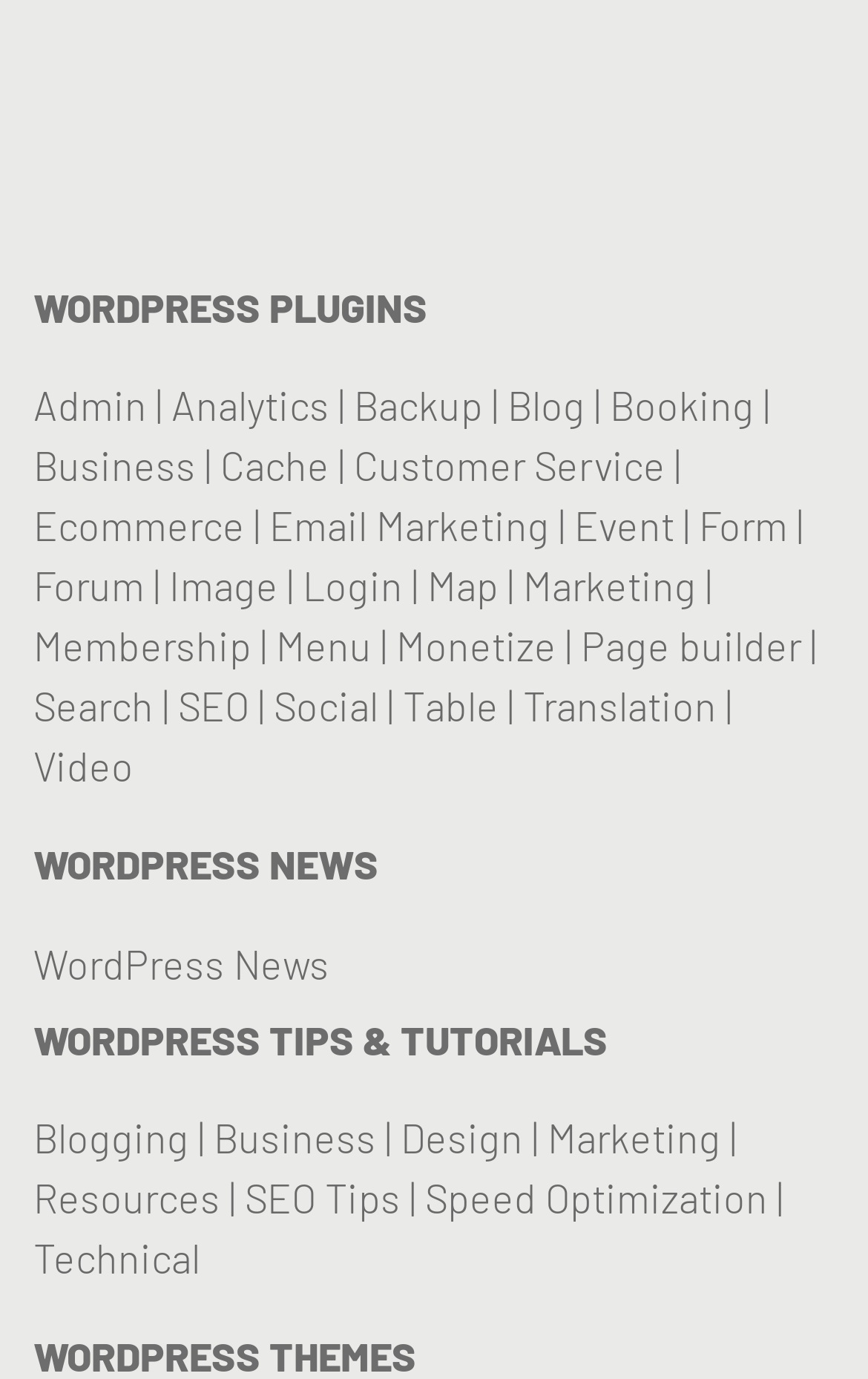Use a single word or phrase to answer the question:
What is the topic of the news section?

WordPress news